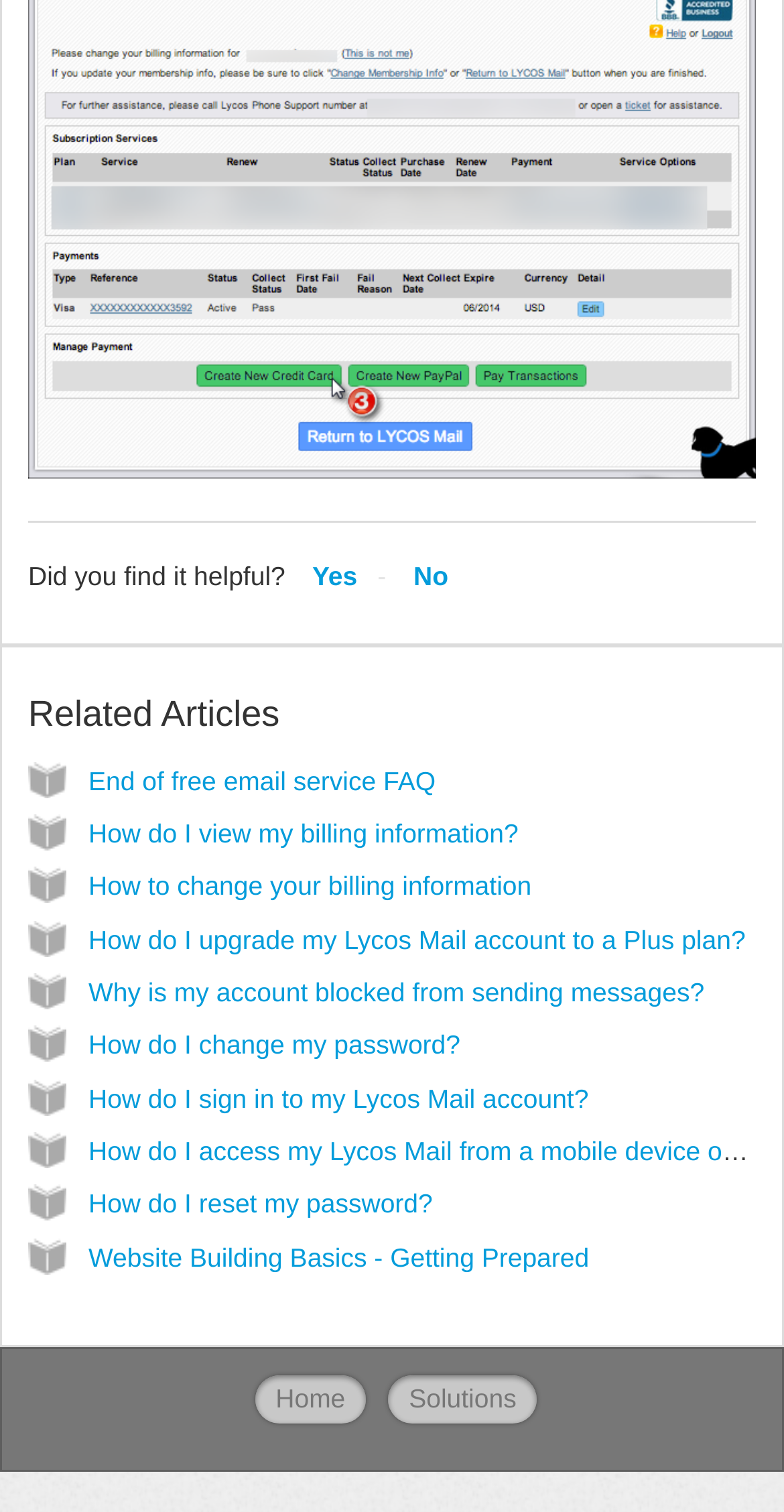Please find the bounding box coordinates of the element's region to be clicked to carry out this instruction: "Click on 'No'".

[0.518, 0.371, 0.572, 0.39]